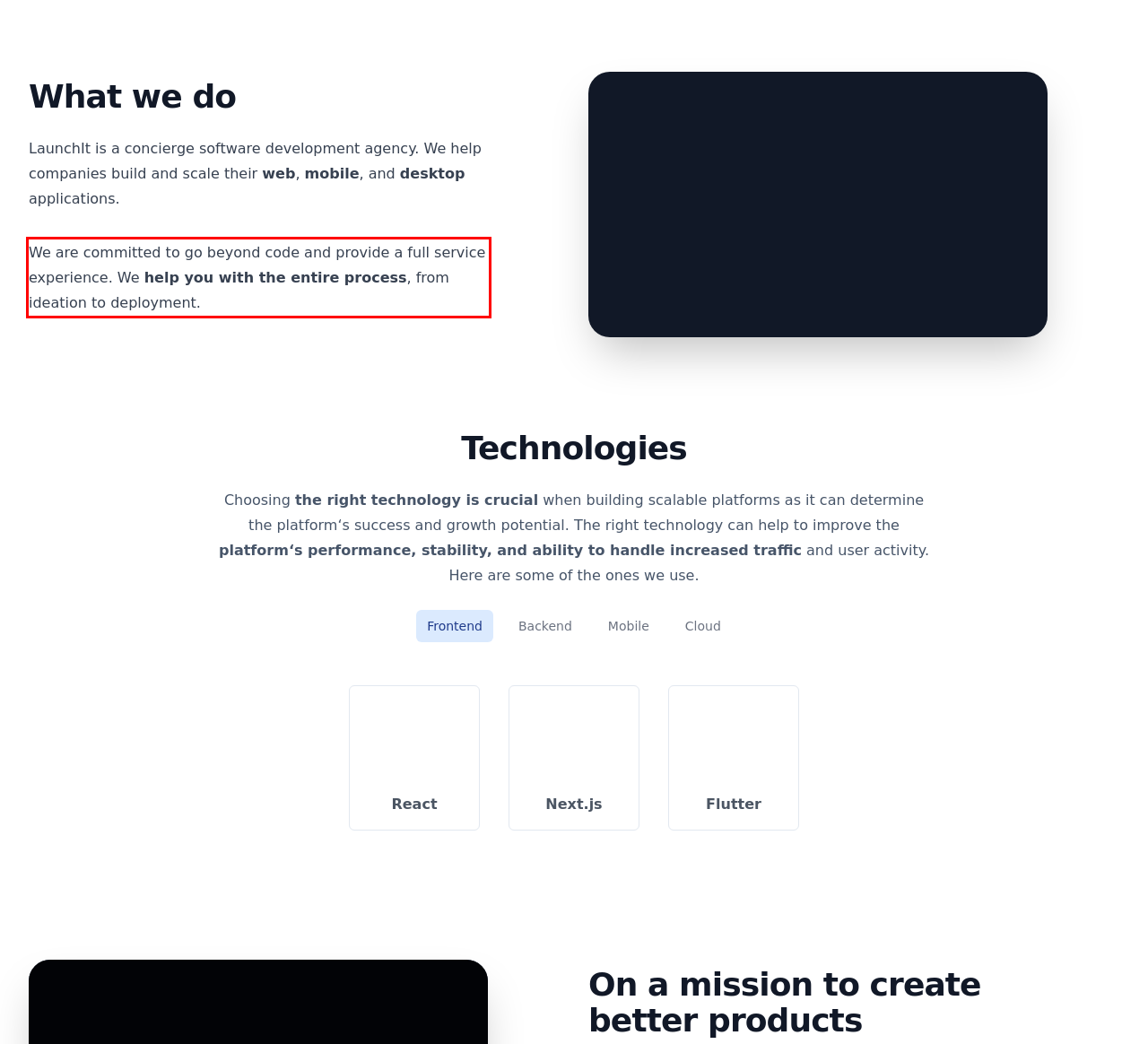Review the screenshot of the webpage and recognize the text inside the red rectangle bounding box. Provide the extracted text content.

We are committed to go beyond code and provide a full service experience. We help you with the entire process, from ideation to deployment.